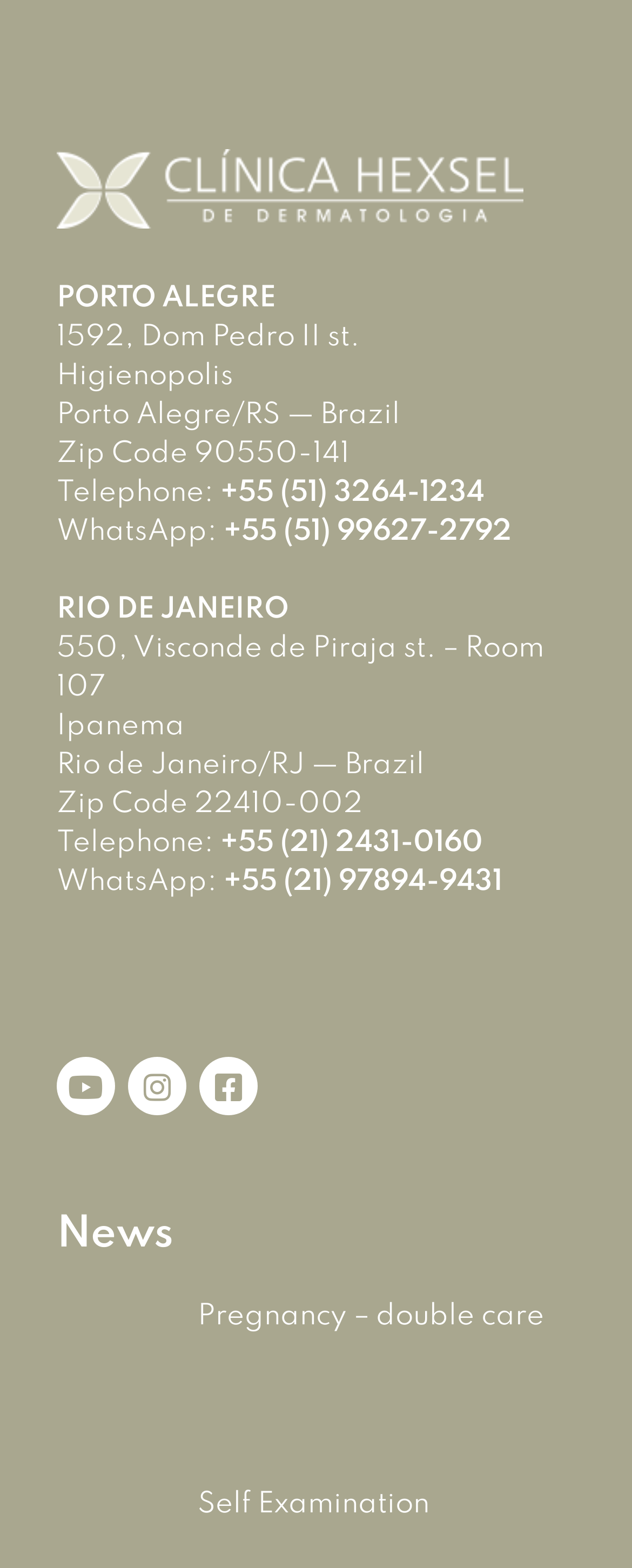Refer to the image and provide an in-depth answer to the question: 
What is the telephone number of the Rio de Janeiro office?

I searched for the telephone number of the Rio de Janeiro office and found it listed as +55 (21) 2431-0160.